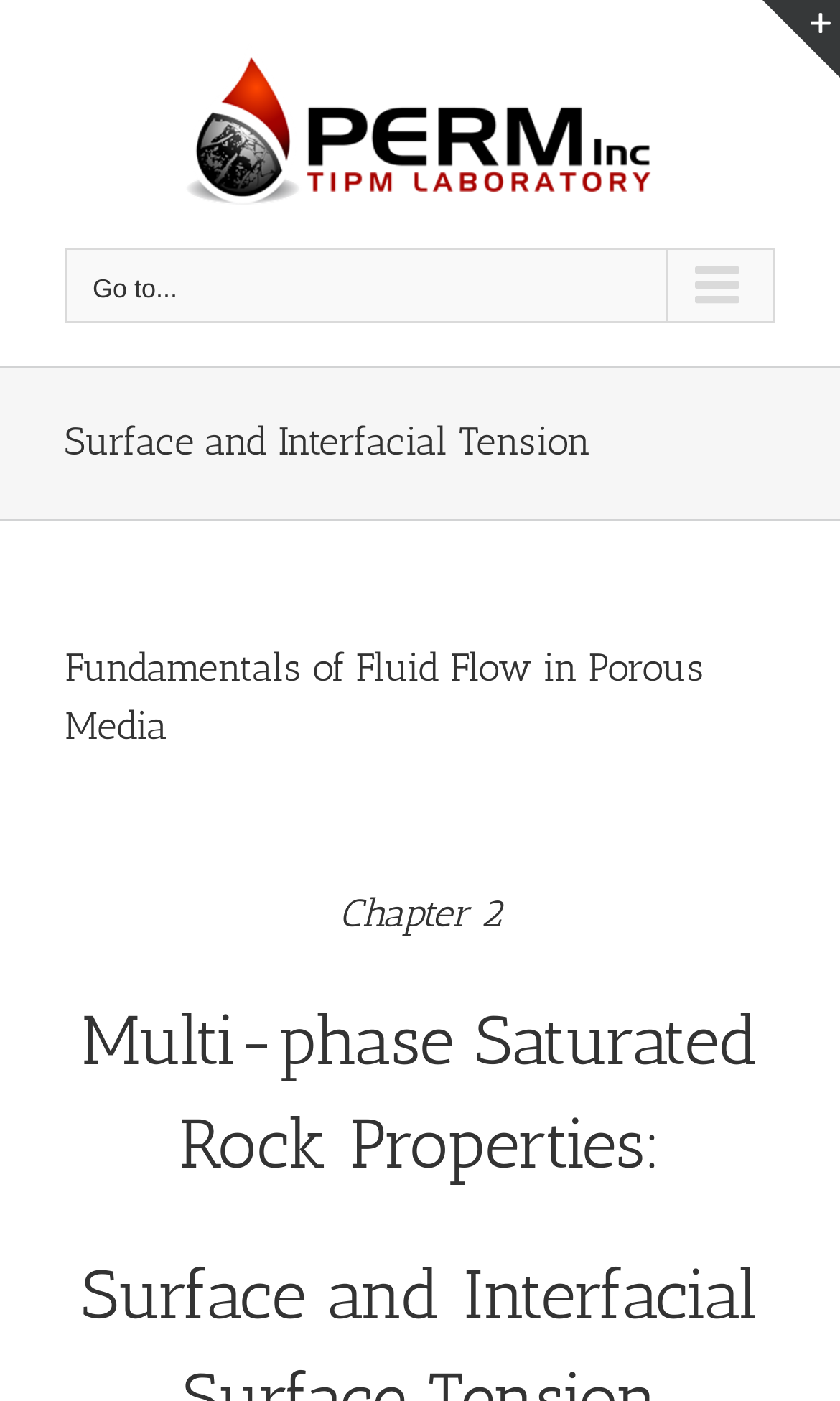Answer the following inquiry with a single word or phrase:
What is the location of the 'Go to Top' button?

Bottom right corner